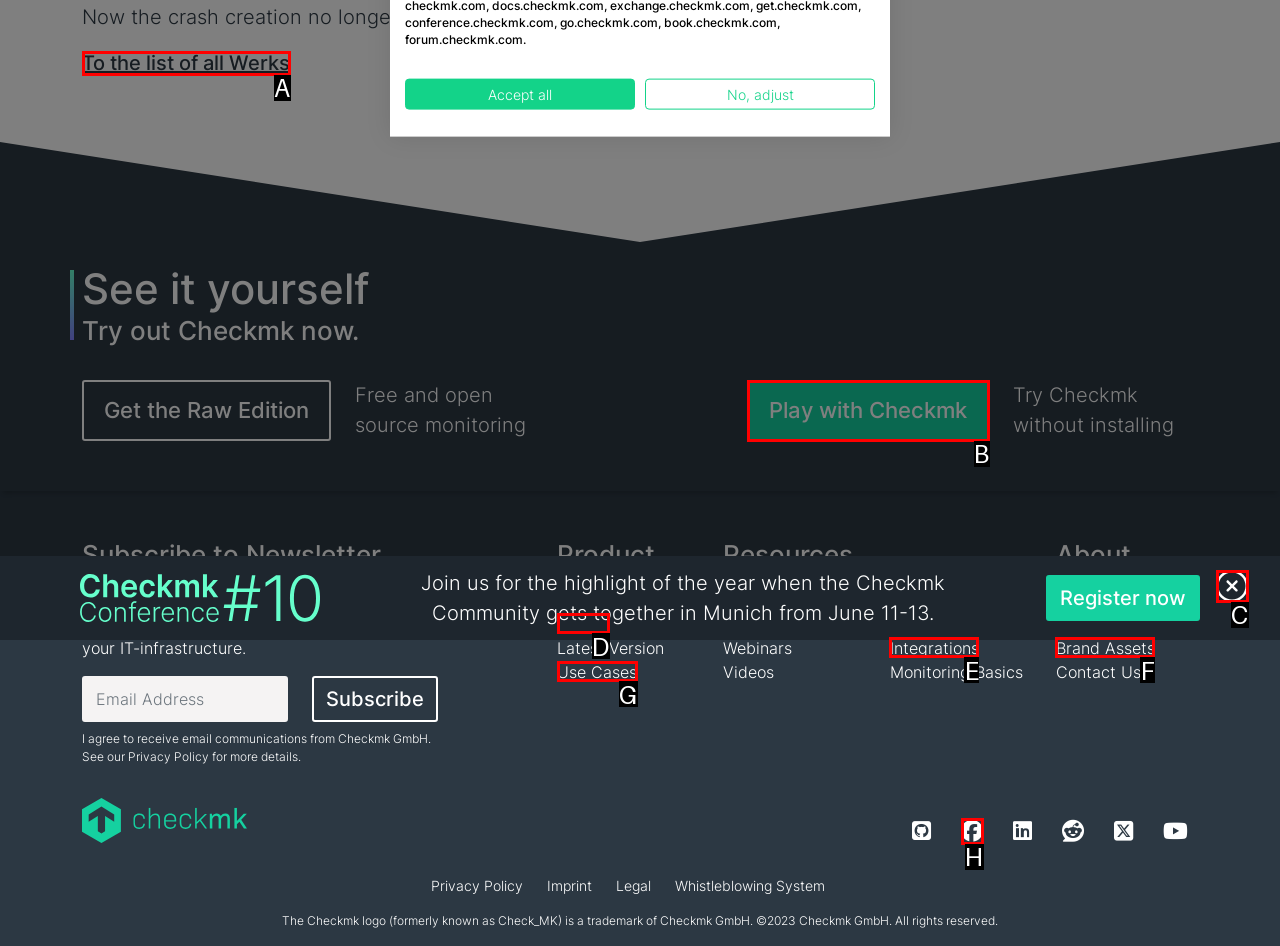Based on the element description: name="closeBottomBanner" title="Close banner", choose the best matching option. Provide the letter of the option directly.

C